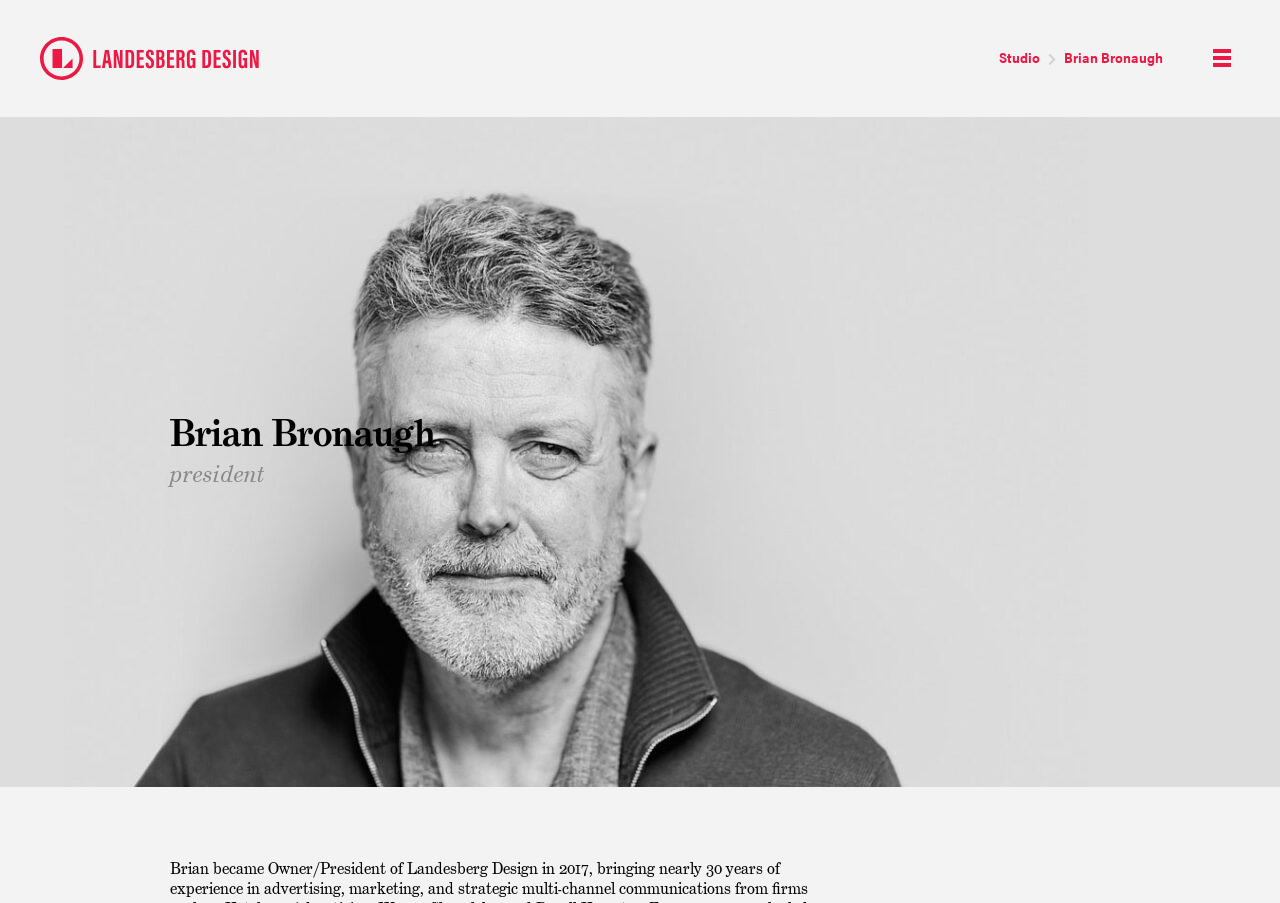Determine the main headline from the webpage and extract its text.

Brian Bronaugh
president